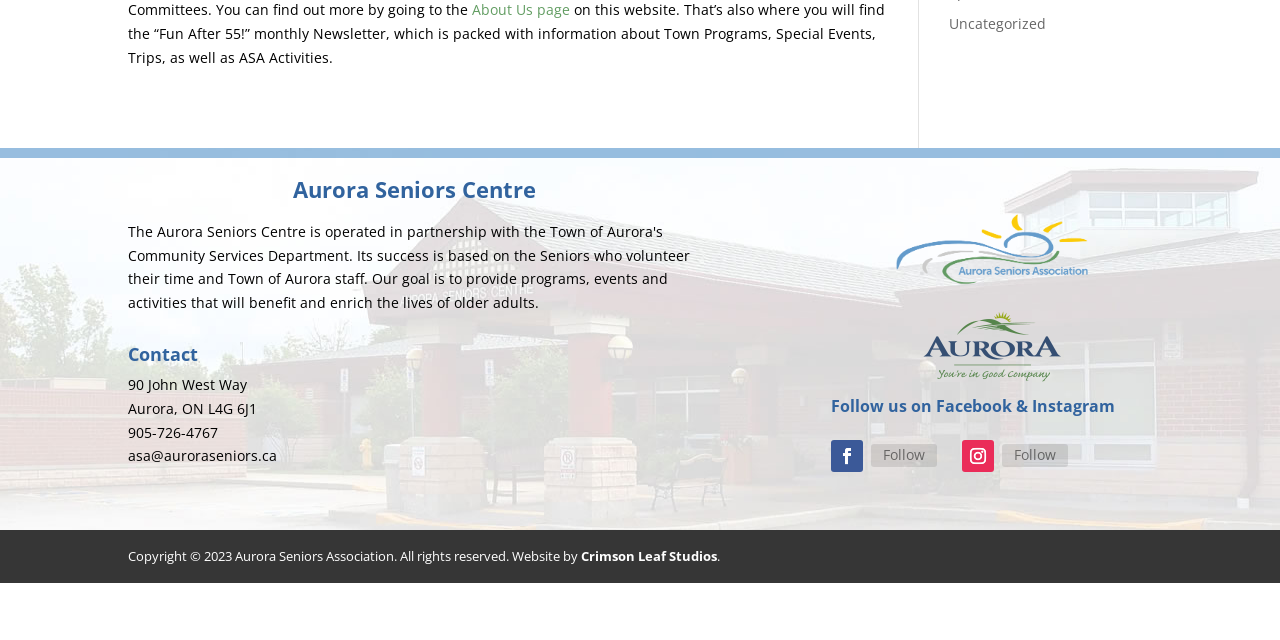Using the provided element description: "alt="Beer Force Asia"", identify the bounding box coordinates. The coordinates should be four floats between 0 and 1 in the order [left, top, right, bottom].

None